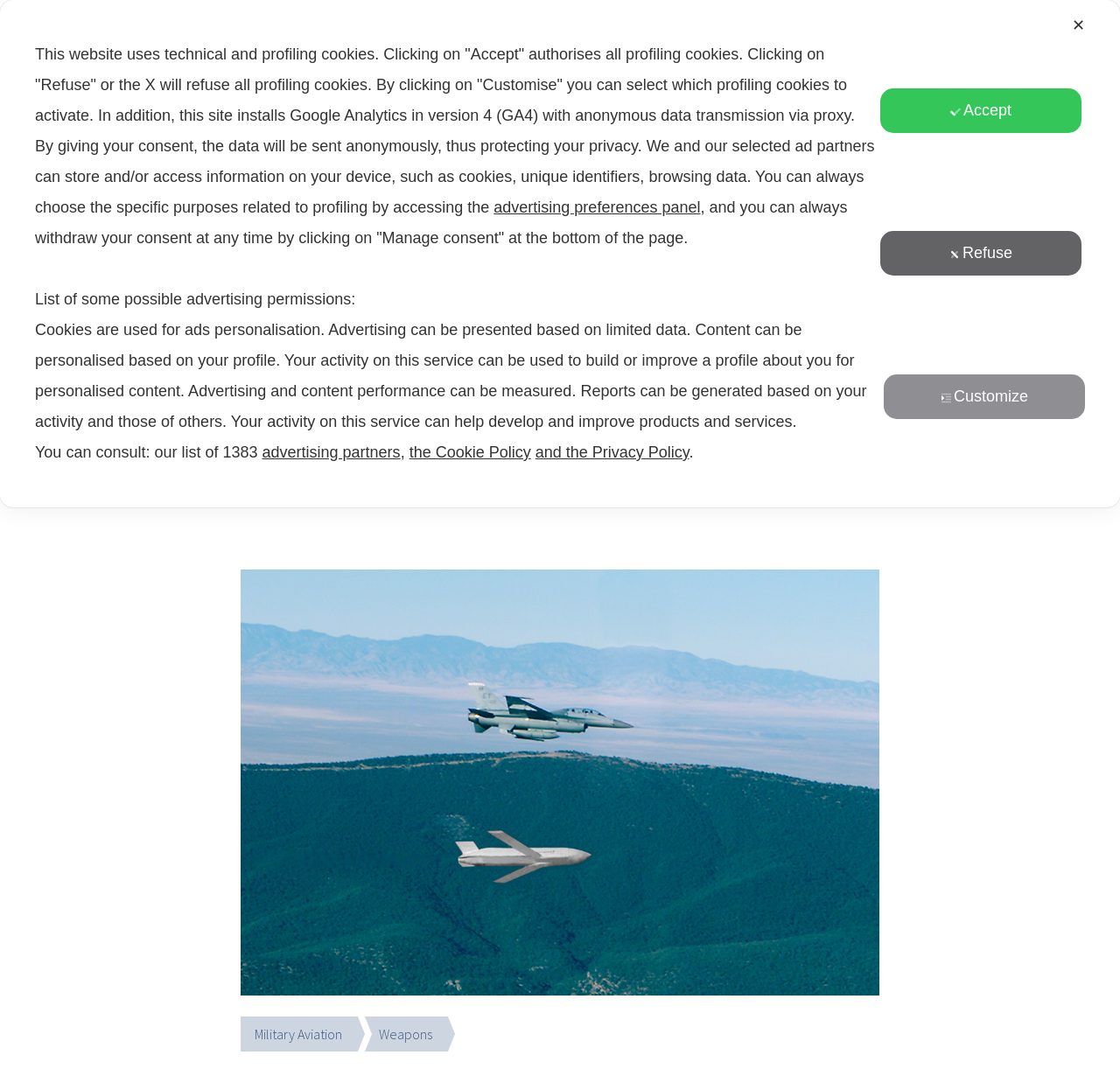Using the element description provided, determine the bounding box coordinates in the format (top-left x, top-left y, bottom-right x, bottom-right y). Ensure that all values are floating point numbers between 0 and 1. Element description: parent_node: Categories title="Back to Home"

[0.066, 0.239, 0.446, 0.285]